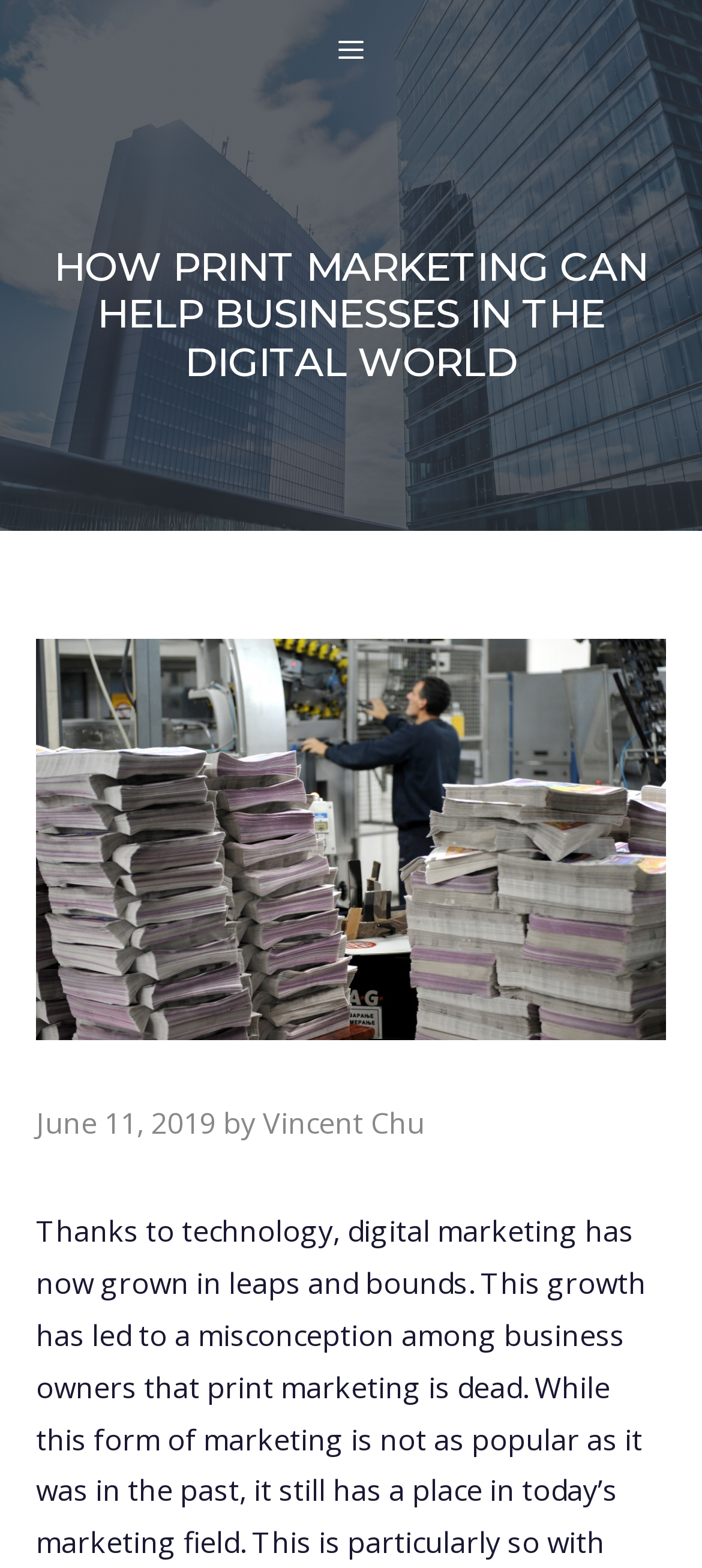Predict the bounding box of the UI element based on this description: "Menu".

[0.0, 0.0, 1.0, 0.064]